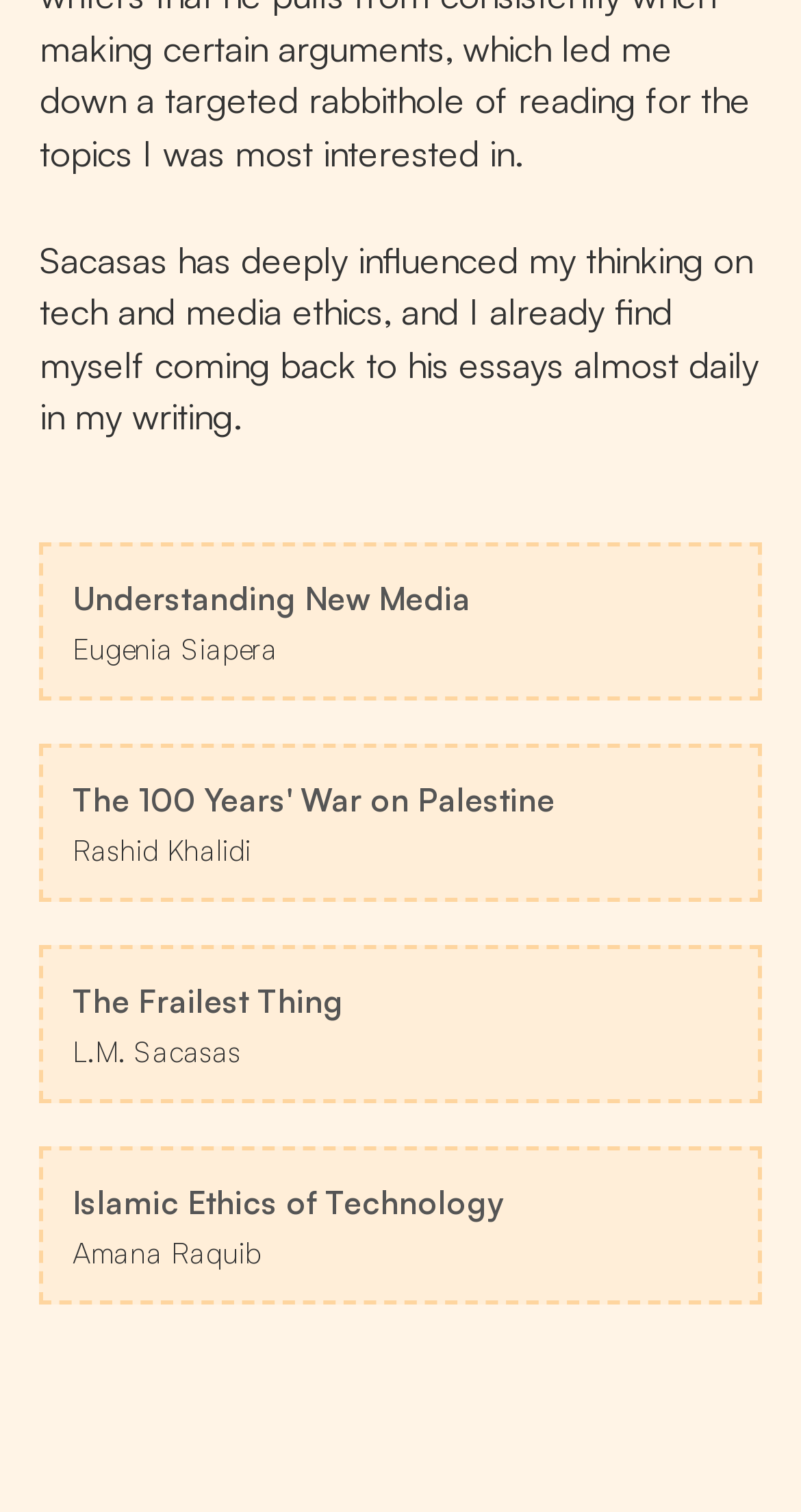What is the author of 'The 100 Years' War on Palestine'?
Please look at the screenshot and answer using one word or phrase.

Rashid Khalidi